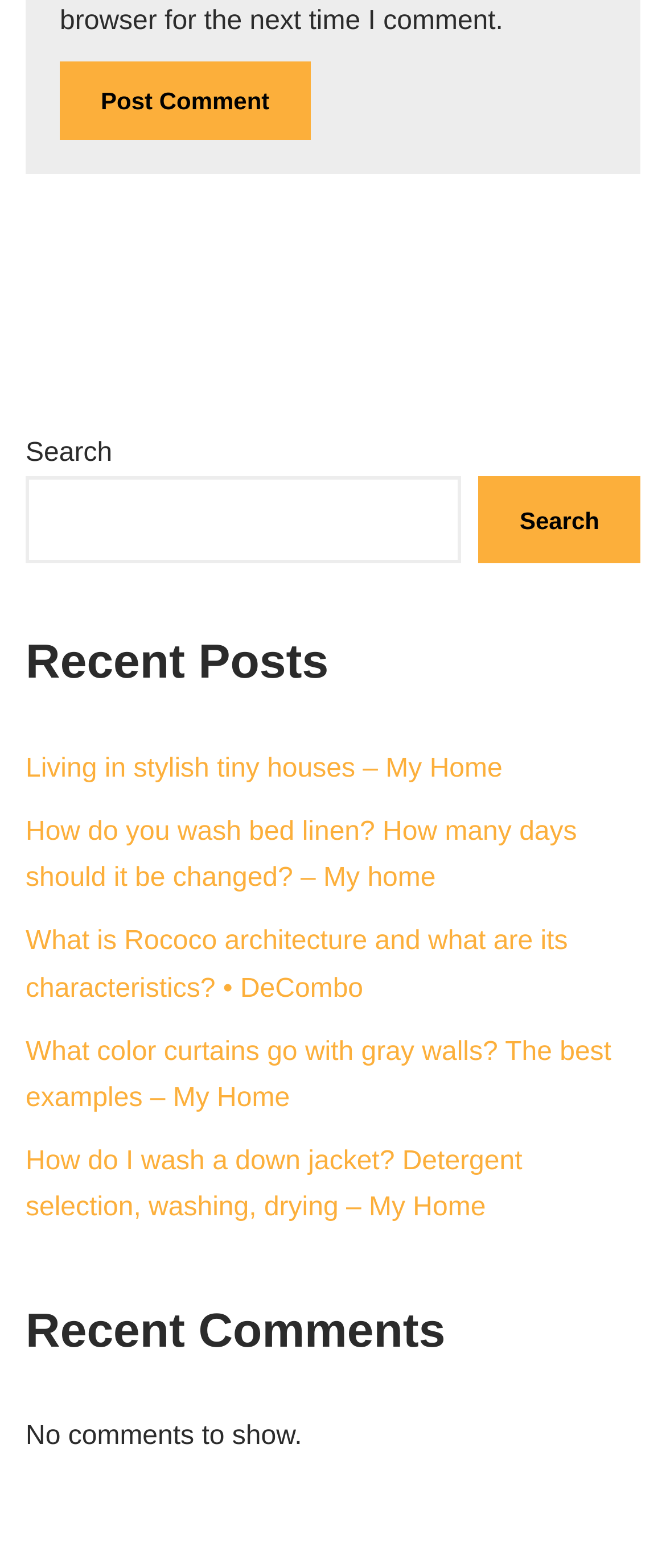What is the function of the search box?
Answer the question with a detailed explanation, including all necessary information.

The search box, accompanied by a 'Search' button, allows users to search for specific content on the webpage.